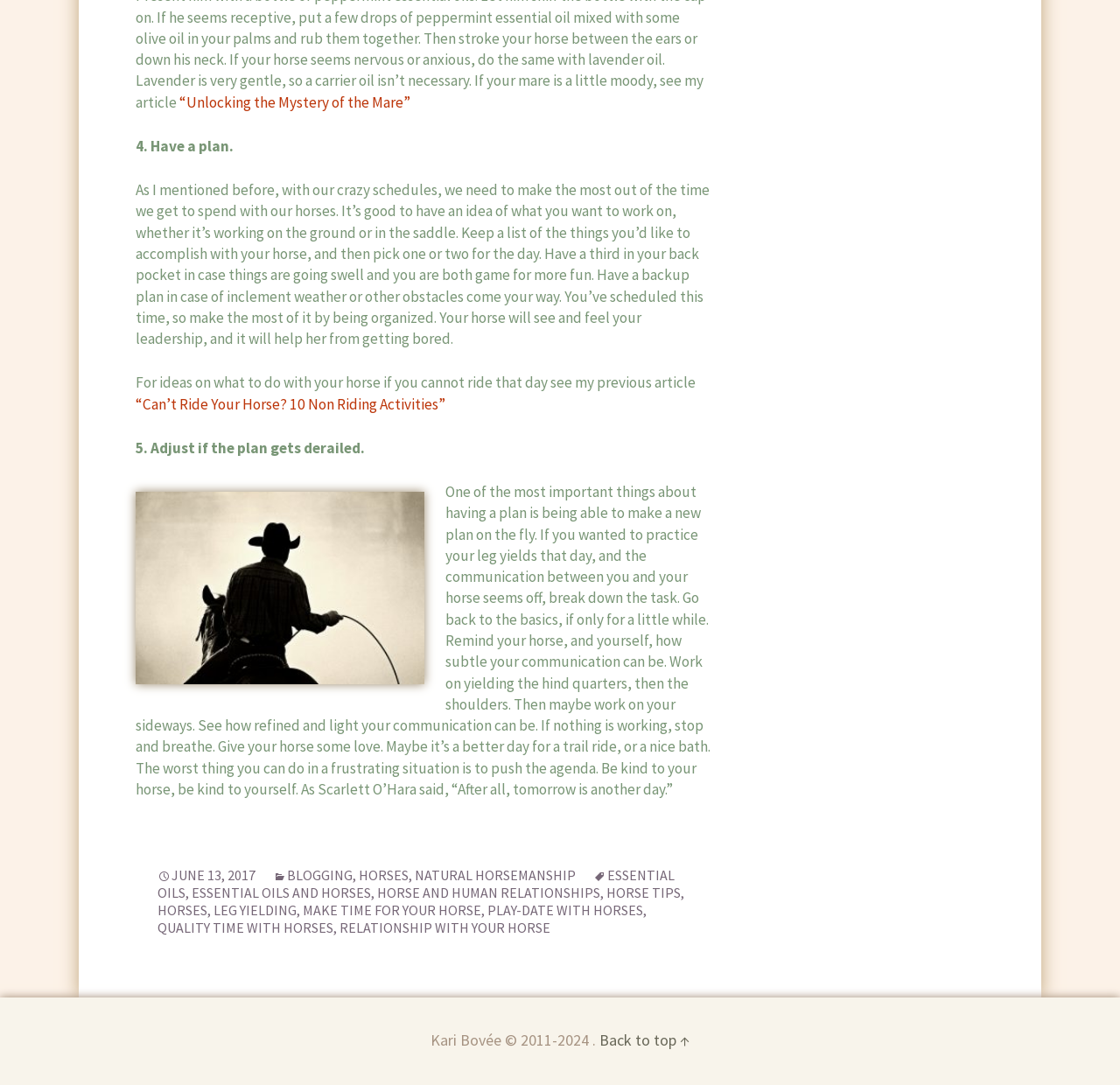What is the author's name?
Answer the question with as much detail as possible.

At the bottom of the webpage, there is a copyright notice that reads 'Kari Bovée © 2011-2024.' This indicates that Kari Bovée is the author of the webpage.